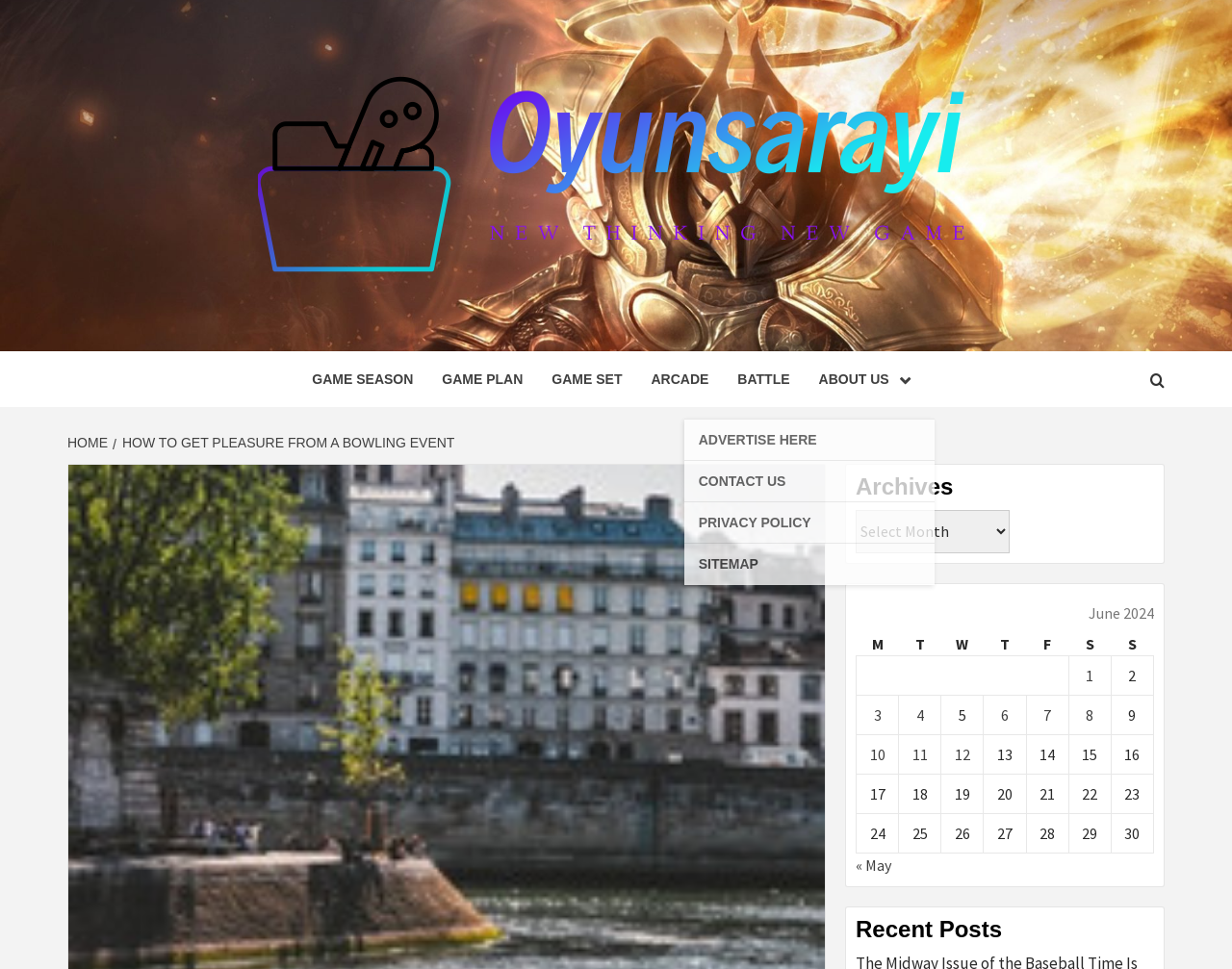What are the different game categories?
Please provide a comprehensive and detailed answer to the question.

The different game categories can be found in the middle section of the webpage, where there are multiple links listed horizontally, including 'GAME SEASON', 'GAME PLAN', 'GAME SET', 'ARCADE', and 'BATTLE'.